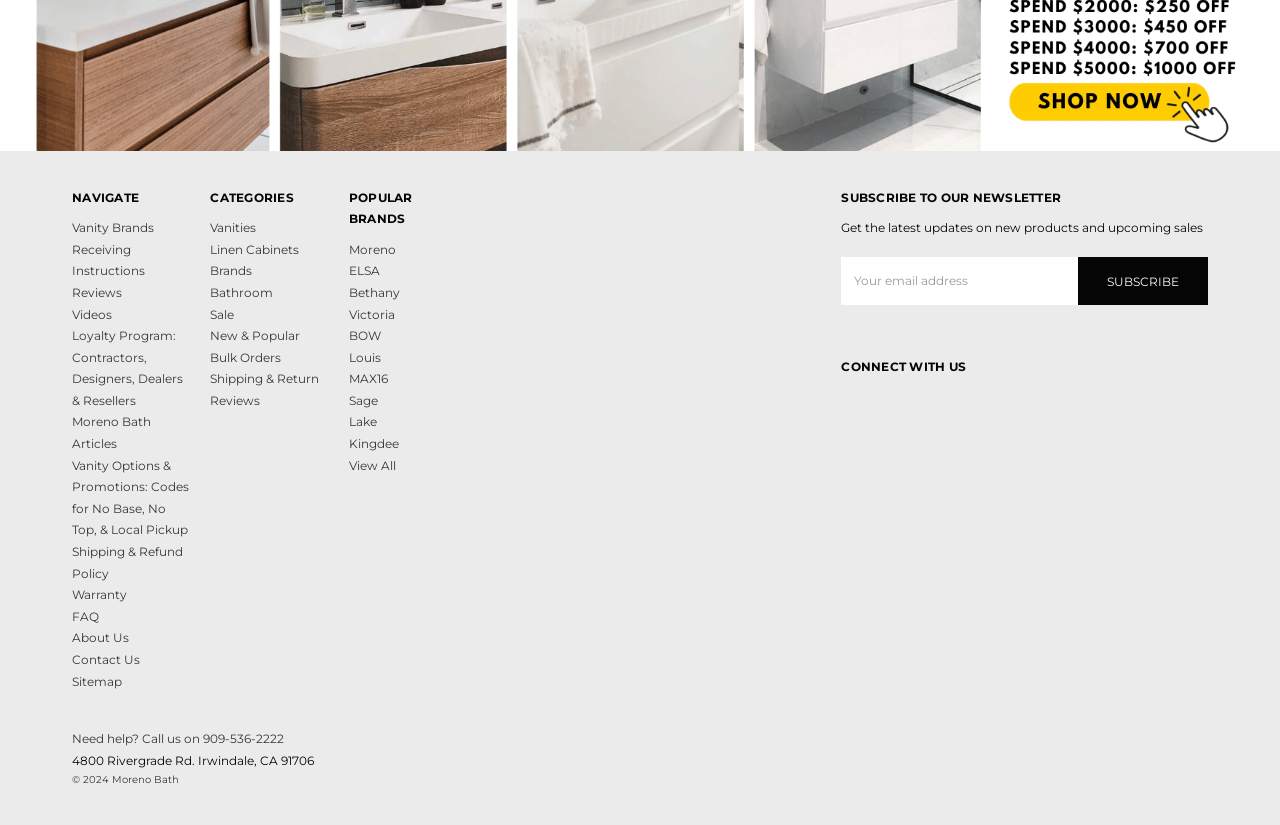Identify the bounding box of the UI element that matches this description: "Bulk Orders".

[0.164, 0.42, 0.22, 0.446]